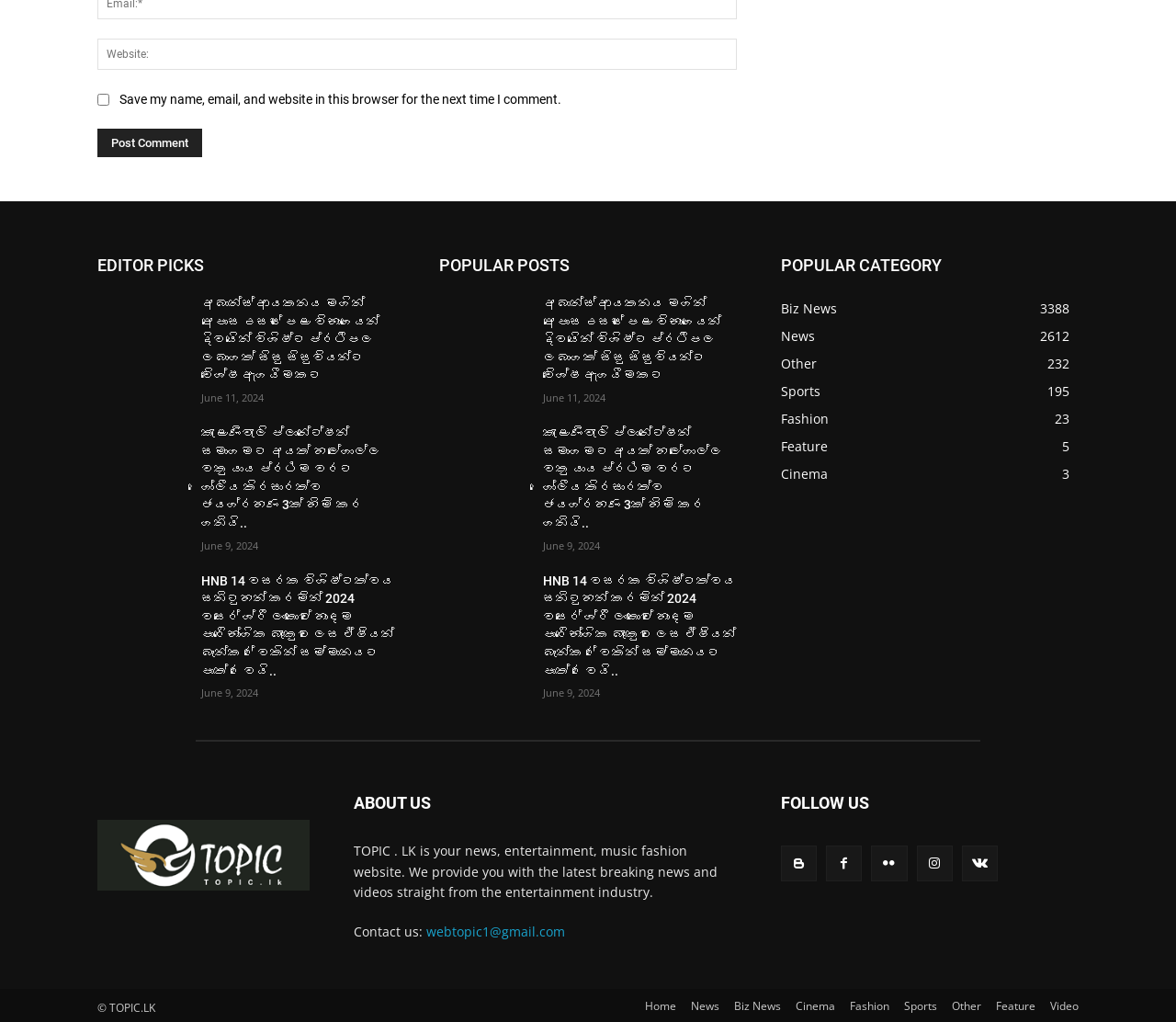Please provide a brief answer to the question using only one word or phrase: 
How many categories are listed under 'POPULAR CATEGORY'?

6